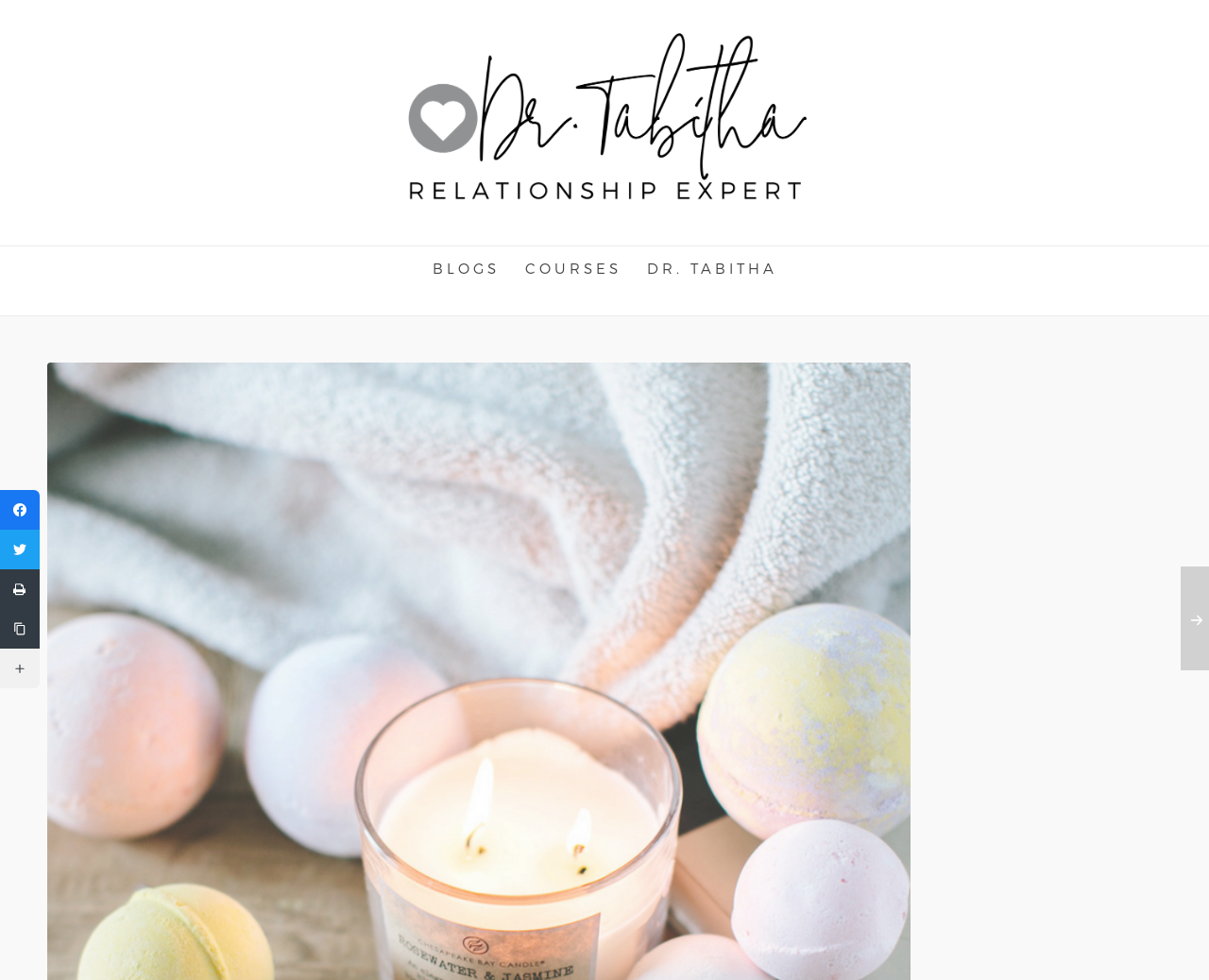Give a one-word or short phrase answer to this question: 
What is the name of the author on this webpage?

Dr. Tabitha